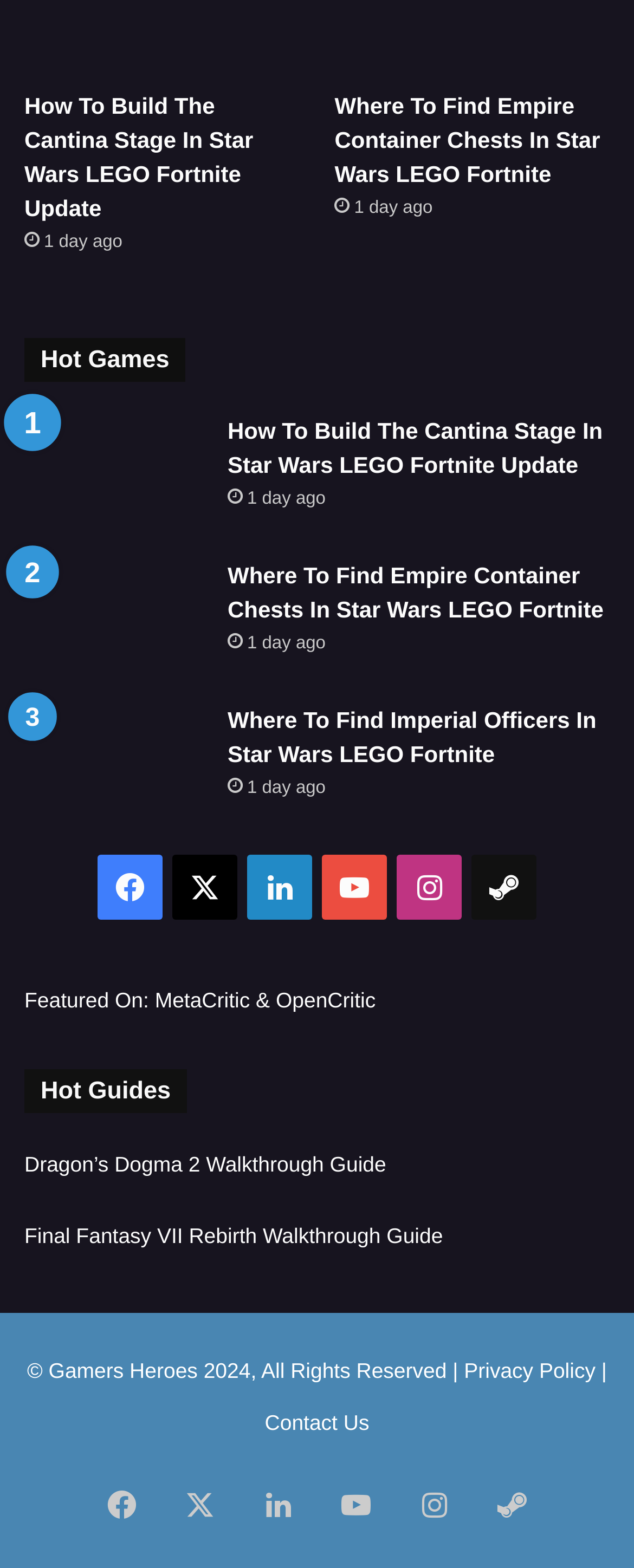Please identify the bounding box coordinates of the region to click in order to complete the task: "Share on Facebook". The coordinates must be four float numbers between 0 and 1, specified as [left, top, right, bottom].

[0.154, 0.545, 0.256, 0.587]